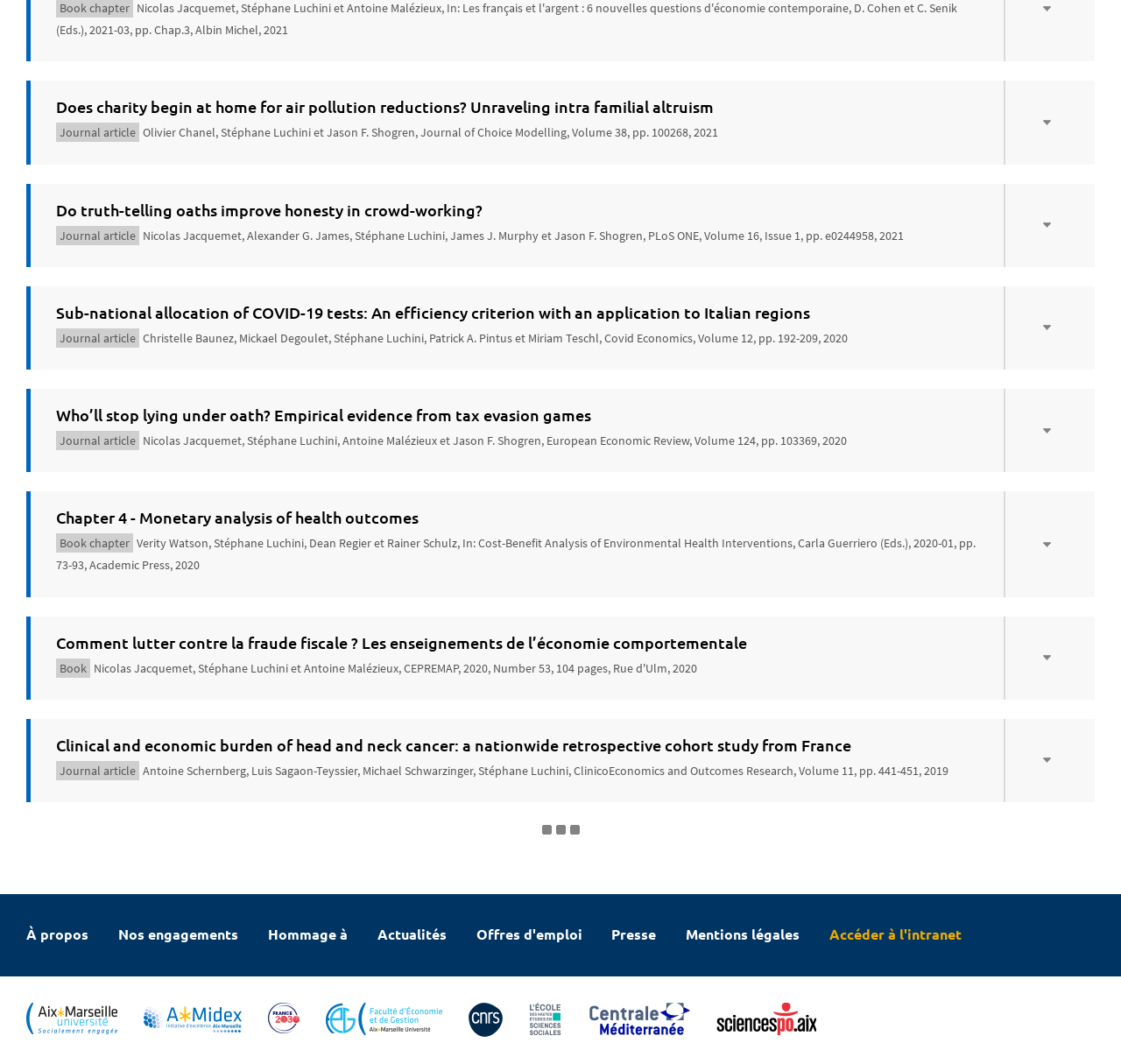How many authors are there in the book chapter 'Comment lutter contre la fraude fiscale?'?
Refer to the image and provide a one-word or short phrase answer.

3